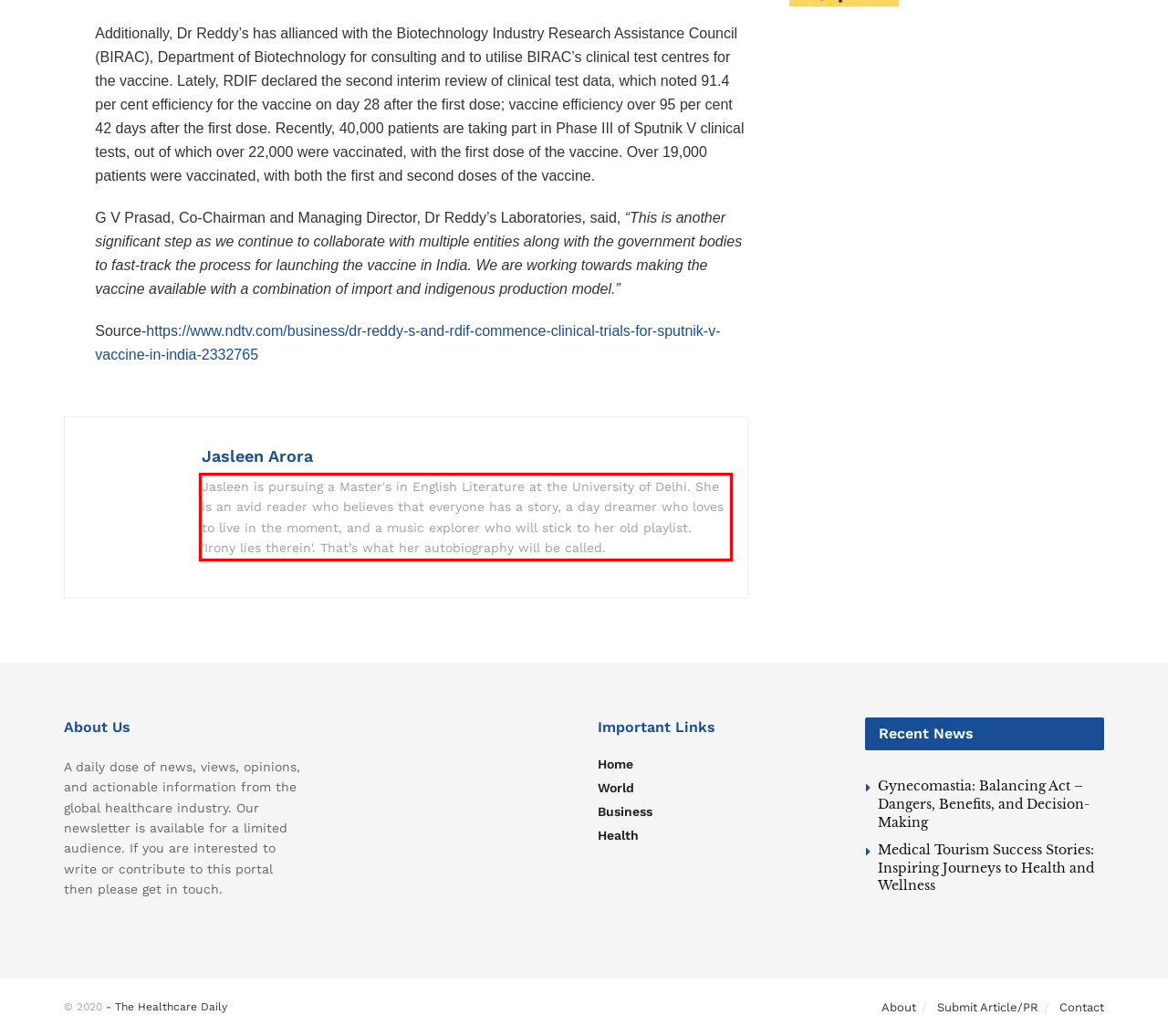Please look at the webpage screenshot and extract the text enclosed by the red bounding box.

Jasleen is pursuing a Master's in English Literature at the University of Delhi. She is an avid reader who believes that everyone has a story, a day dreamer who loves to live in the moment, and a music explorer who will stick to her old playlist. 'Irony lies therein'. That’s what her autobiography will be called.